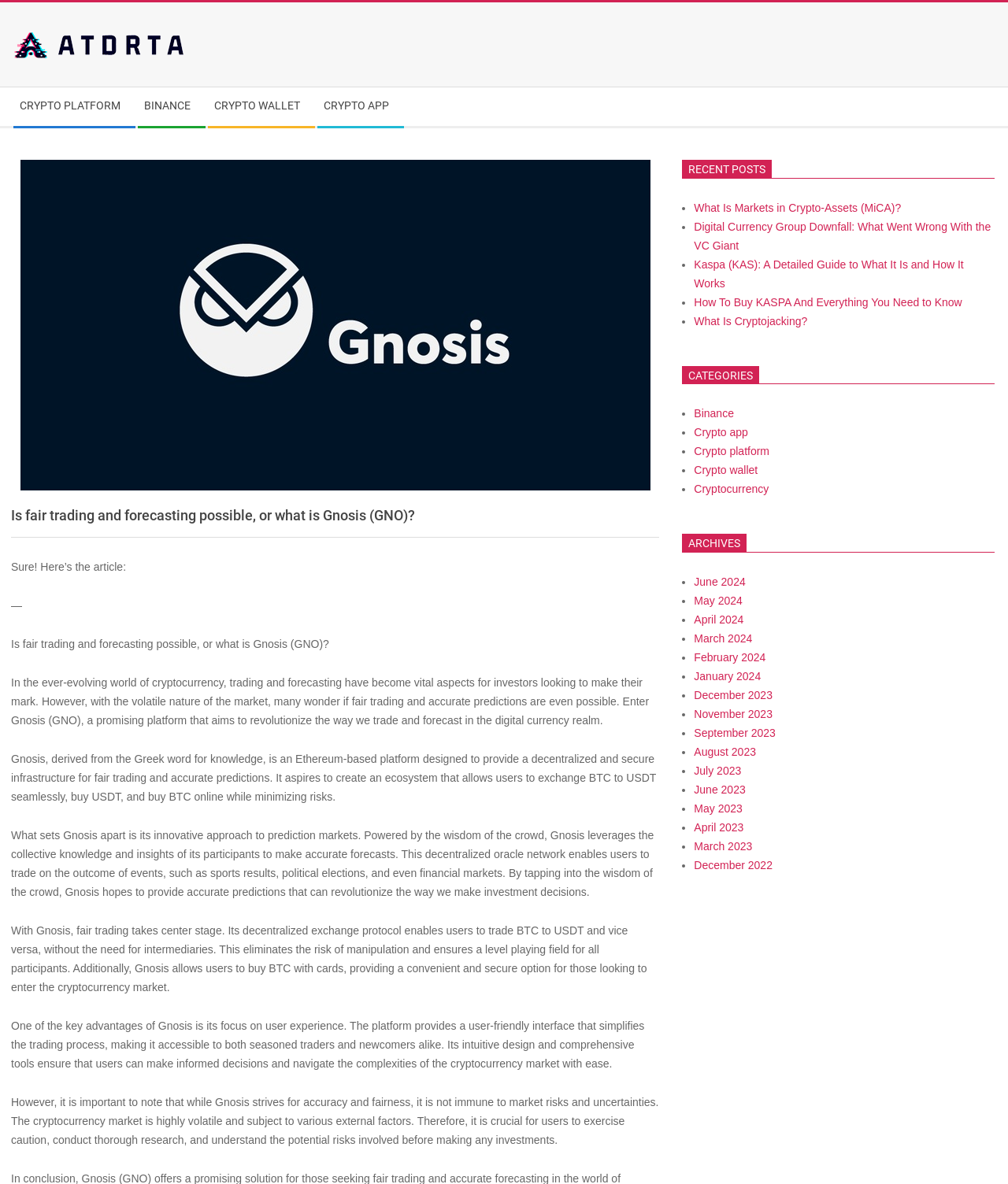Pinpoint the bounding box coordinates for the area that should be clicked to perform the following instruction: "Read the article 'Is fair trading and forecasting possible, or what is Gnosis (GNO)?'".

[0.011, 0.428, 0.654, 0.443]